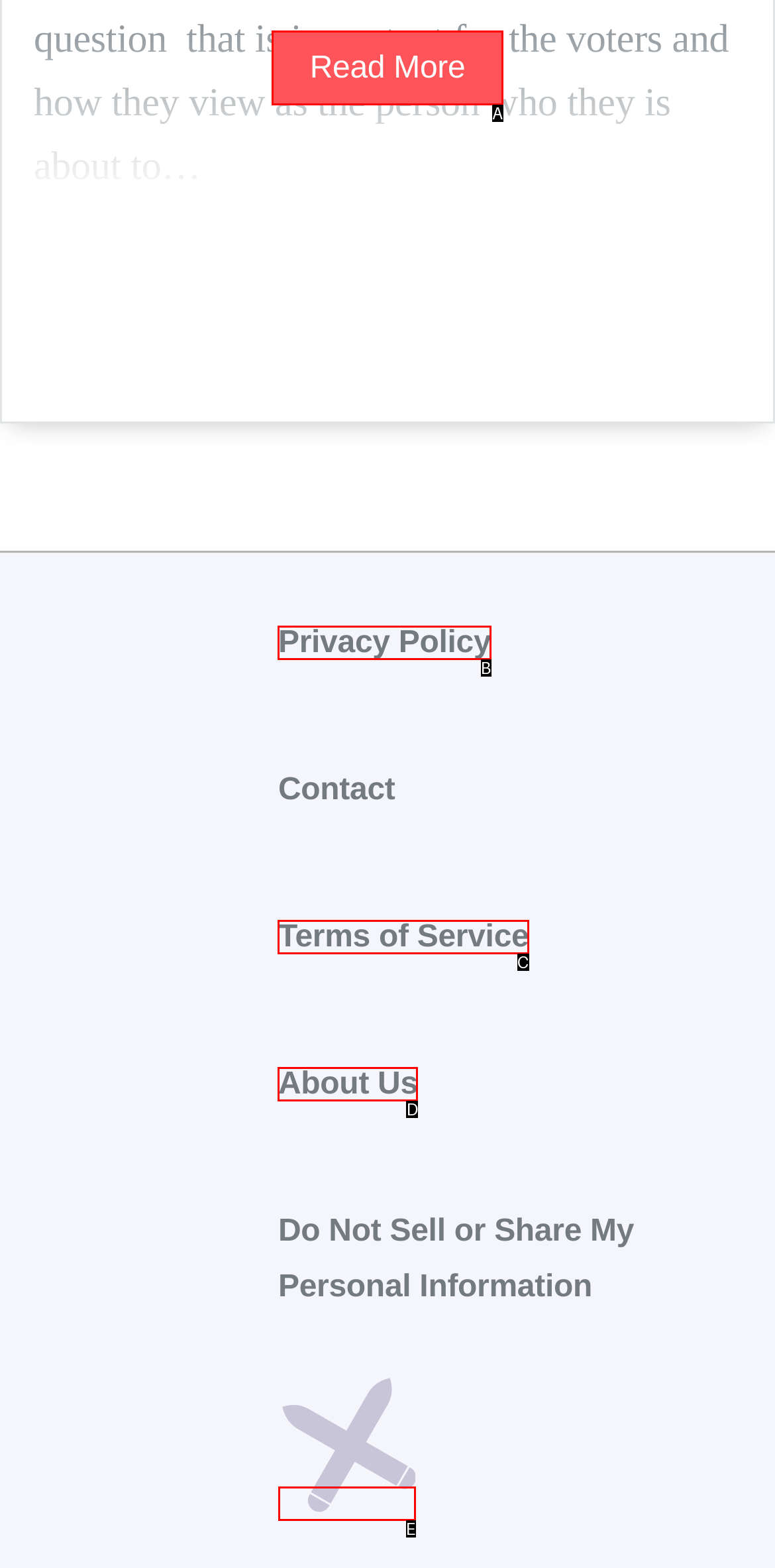From the provided options, which letter corresponds to the element described as: Terms of Service
Answer with the letter only.

C